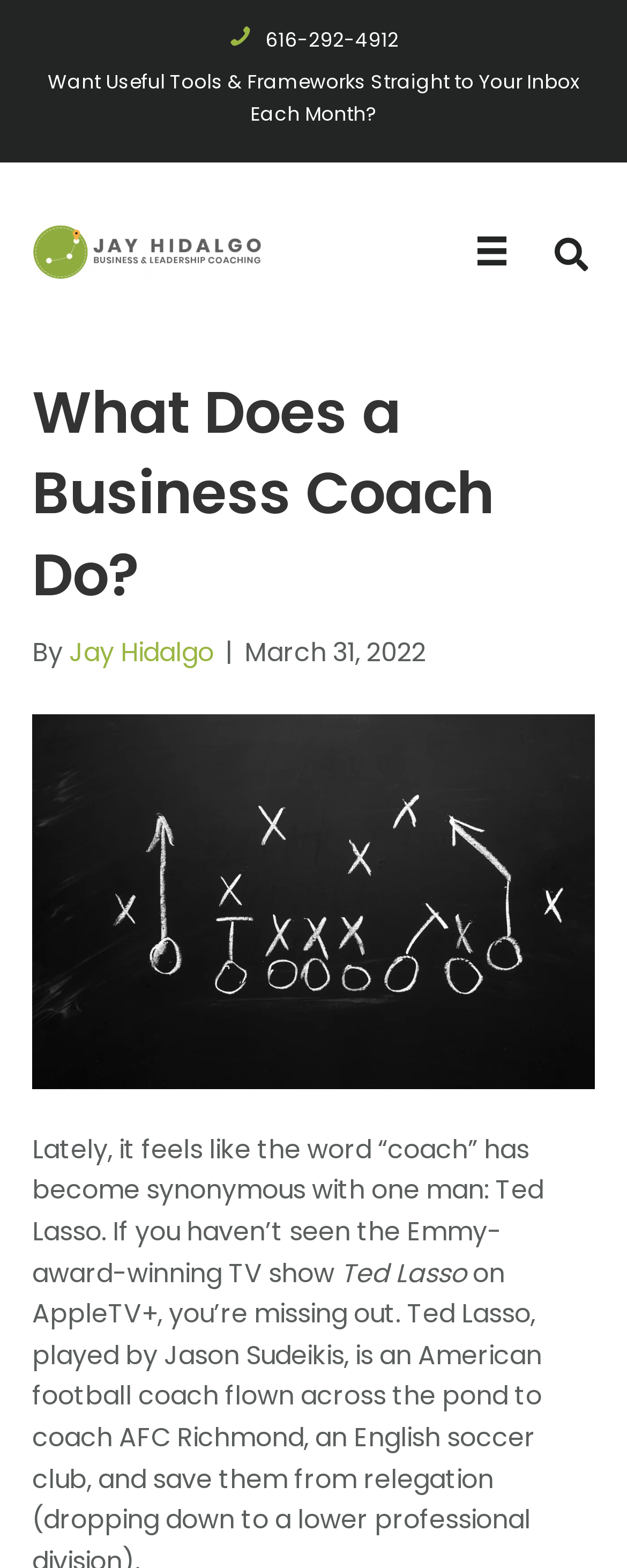What is the date mentioned in the article?
Answer briefly with a single word or phrase based on the image.

March 31, 2022